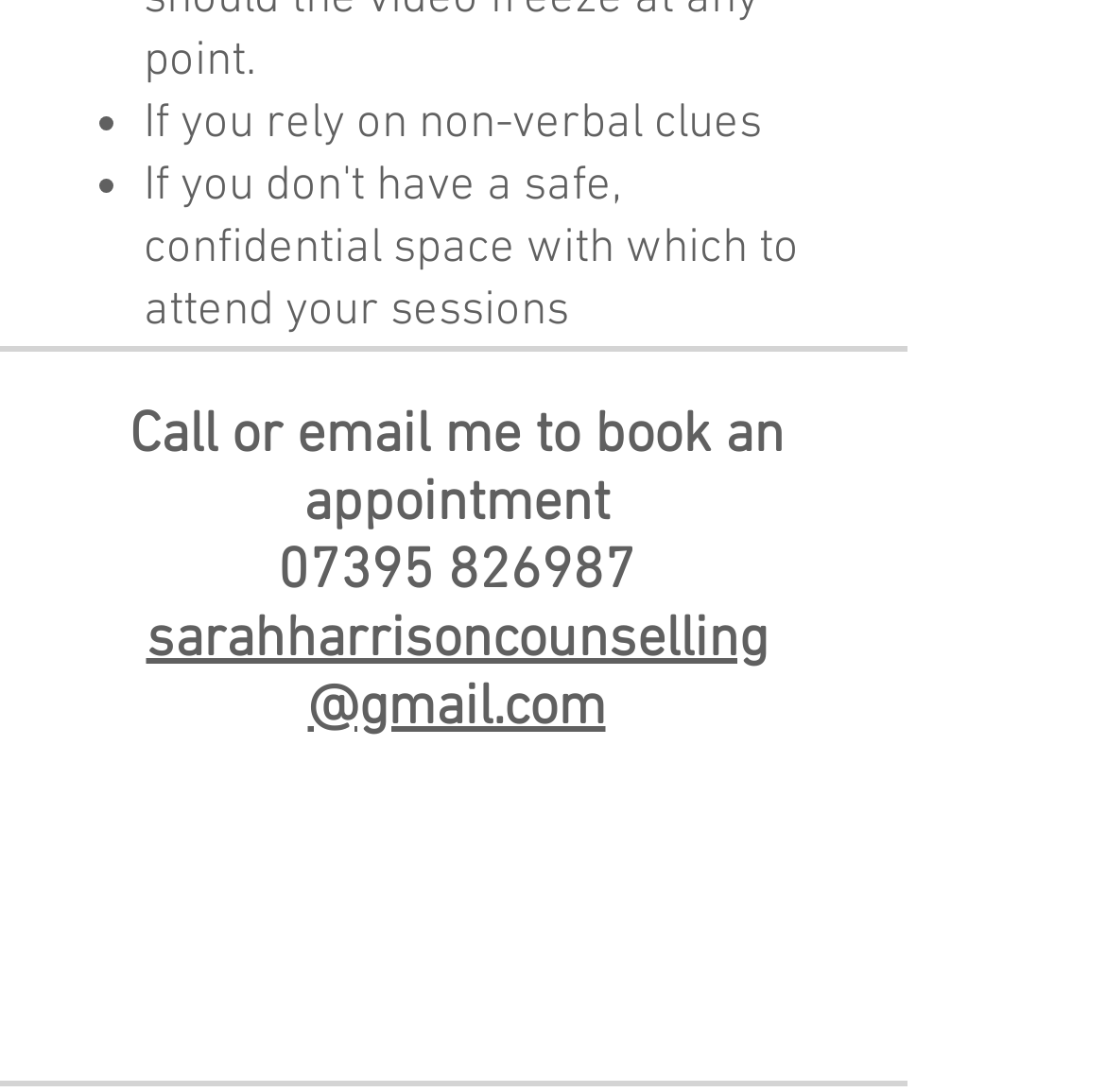What is the topic of the list in the top section?
Please answer the question with a single word or phrase, referencing the image.

Non-verbal clues